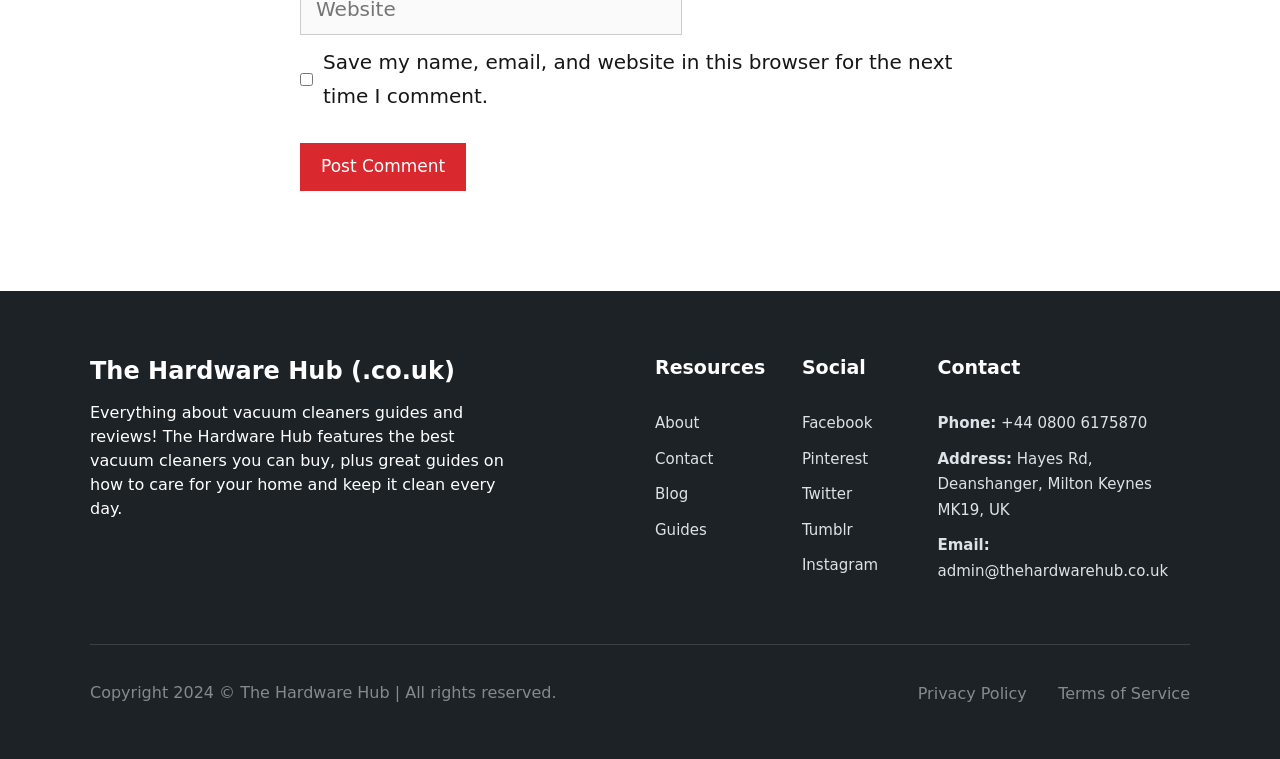What is the phone number of the website?
Look at the image and answer the question with a single word or phrase.

+44 0800 6175870